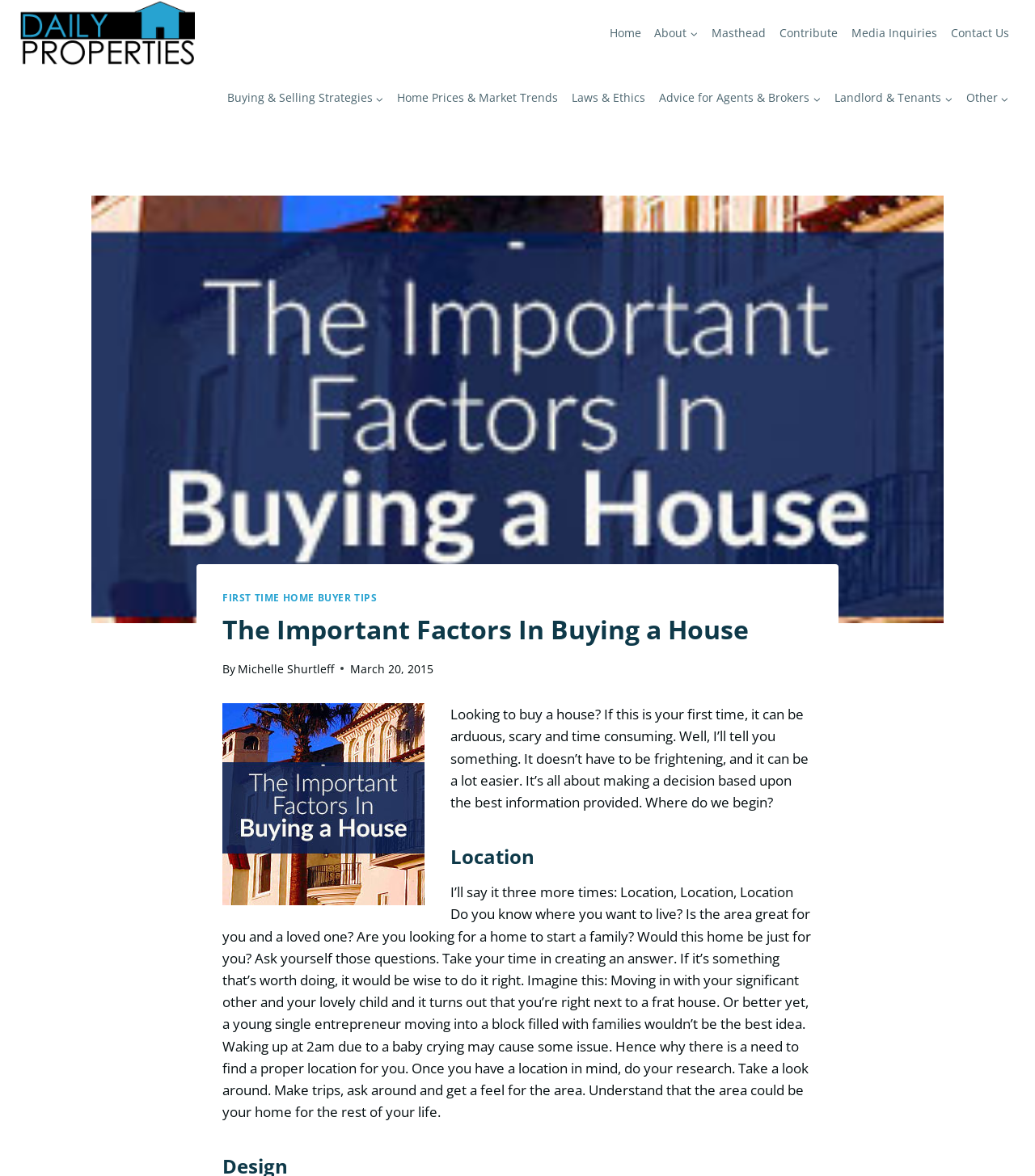Respond with a single word or phrase:
What is the main topic of the first section of the article?

Location